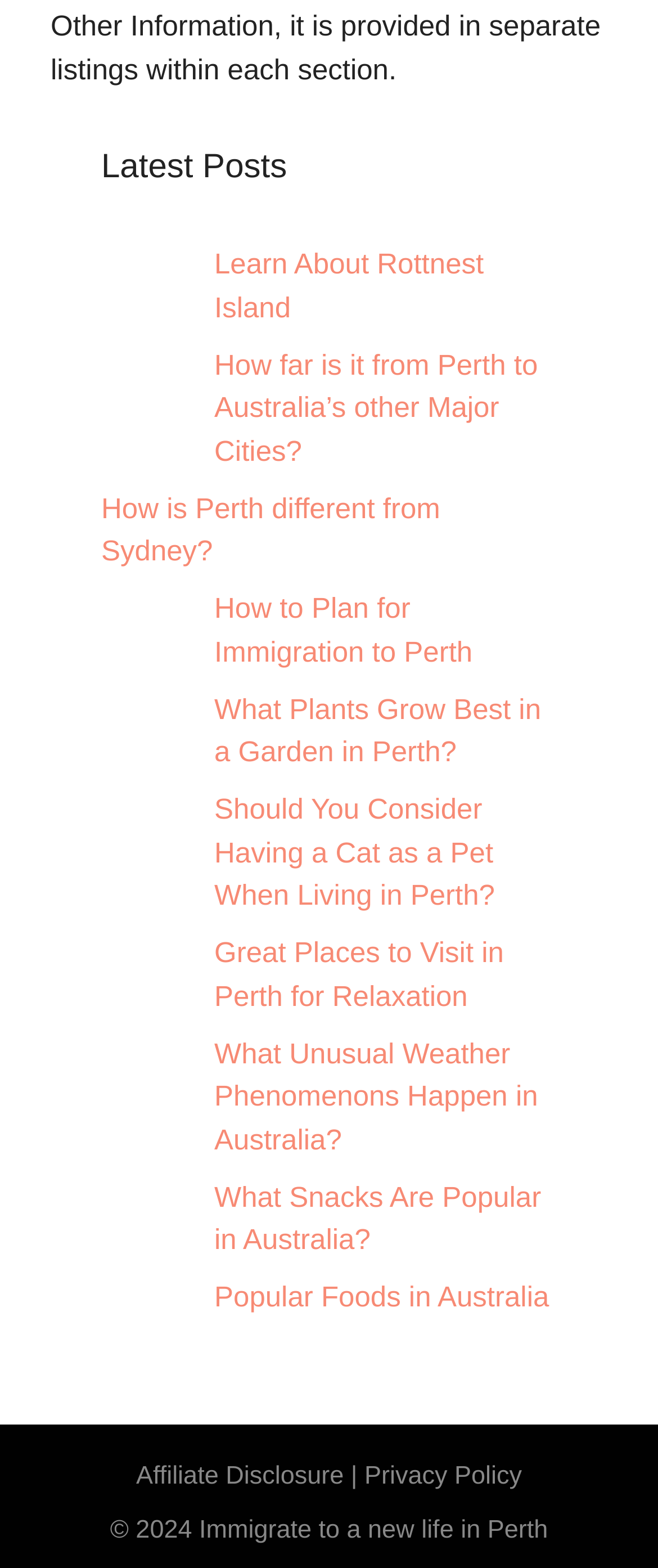What is the copyright year mentioned on the webpage?
Using the picture, provide a one-word or short phrase answer.

2024